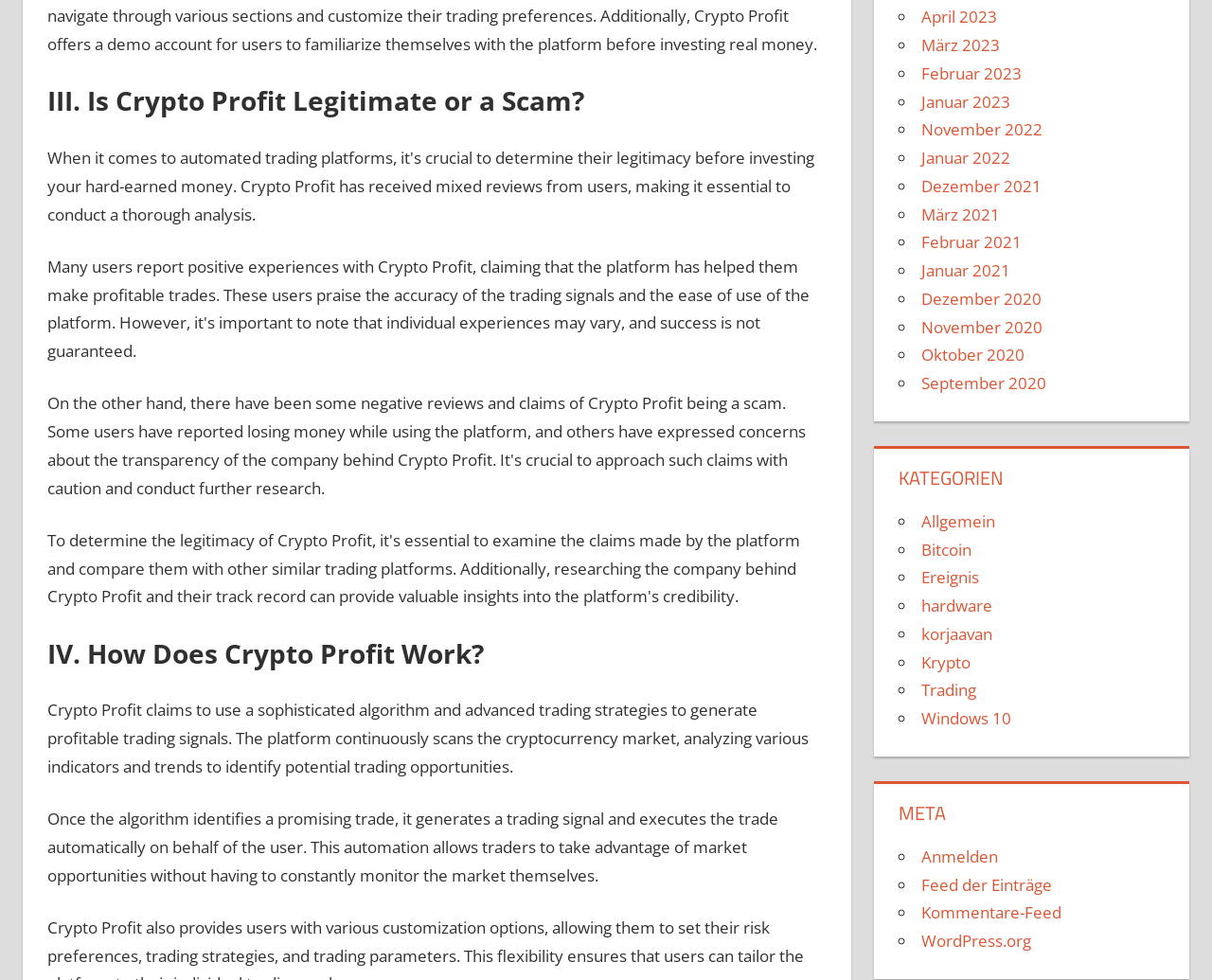Provide the bounding box coordinates of the area you need to click to execute the following instruction: "Click on 'Anmelden'".

[0.76, 0.863, 0.823, 0.885]